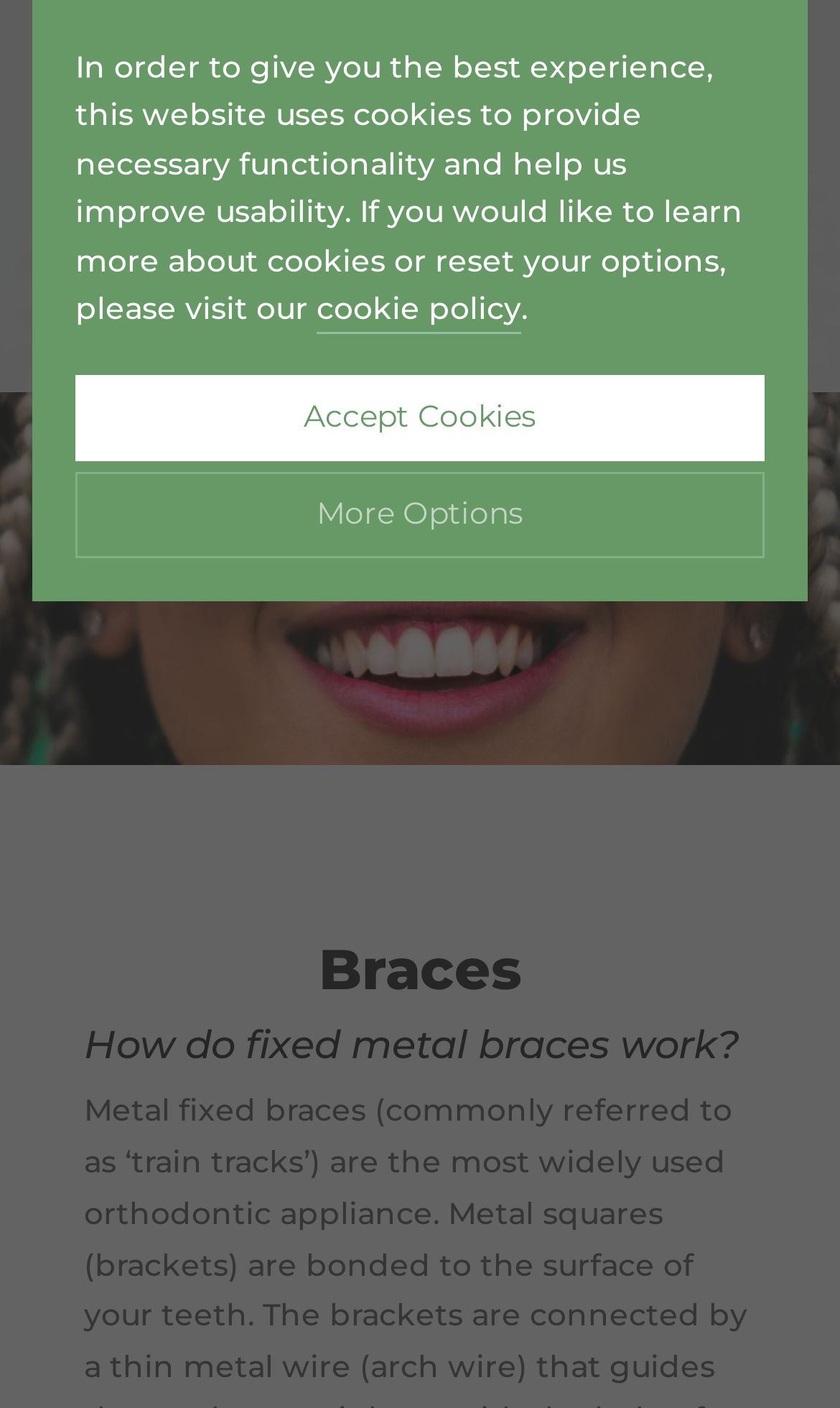Provide the bounding box coordinates for the area that should be clicked to complete the instruction: "Toggle the 'Performance' switch".

[0.546, 0.712, 0.726, 0.758]